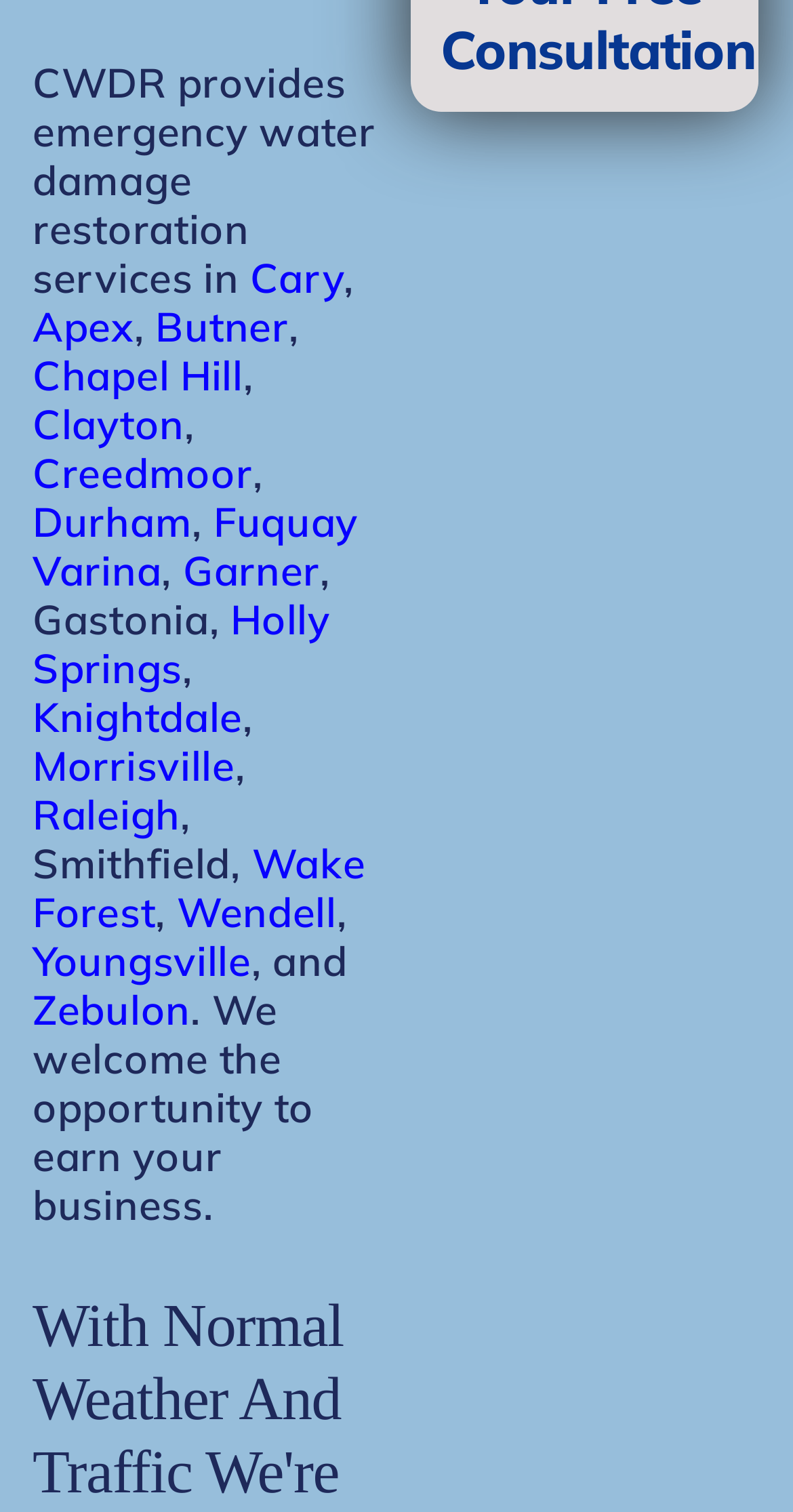From the details in the image, provide a thorough response to the question: What type of business is CWDR?

The webpage mentions 'emergency water damage restoration services', which suggests that CWDR is a restoration service business.